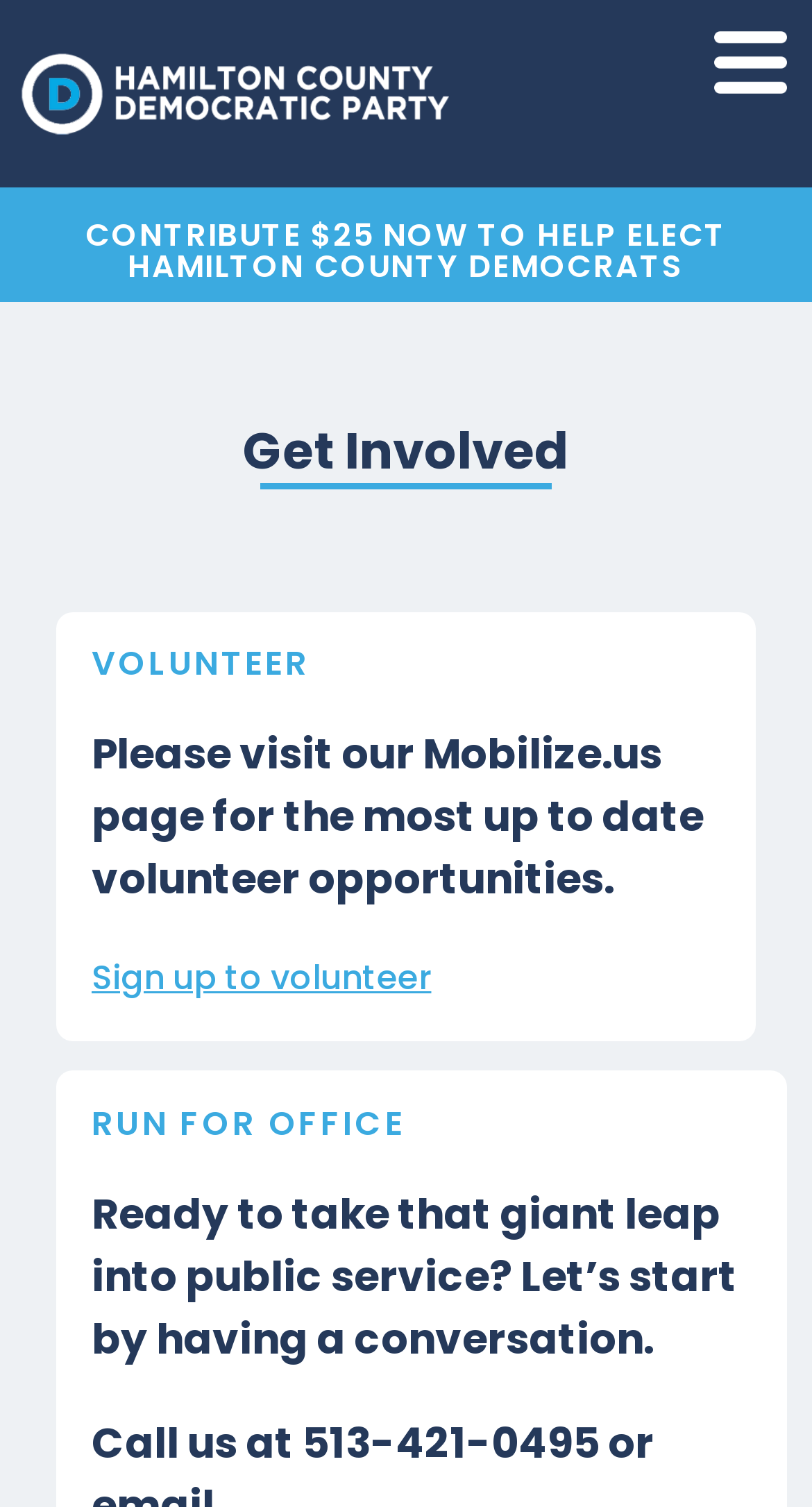Provide a thorough description of the webpage you see.

The webpage is about getting involved with the Hamilton County Democratic Party. At the top left, there is a link and an image, which is likely a logo or a banner. On the top right, there is another link. 

Below these elements, there is a prominent call-to-action button that encourages visitors to contribute $25 to help elect Hamilton County Democrats. 

The main content of the webpage is divided into three sections. The first section is headed by "Get Involved" and takes up most of the width of the page. 

The second section is headed by "VOLUNTEER" and is located below the "Get Involved" section. This section contains a paragraph of text that instructs visitors to visit the Mobilize.us page for the most up-to-date volunteer opportunities. Below this text, there is a link to sign up to volunteer. 

The third section is headed by "RUN FOR OFFICE" and is located below the "VOLUNTEER" section. This section contains a paragraph of text that encourages visitors to take the first step into public service by having a conversation.